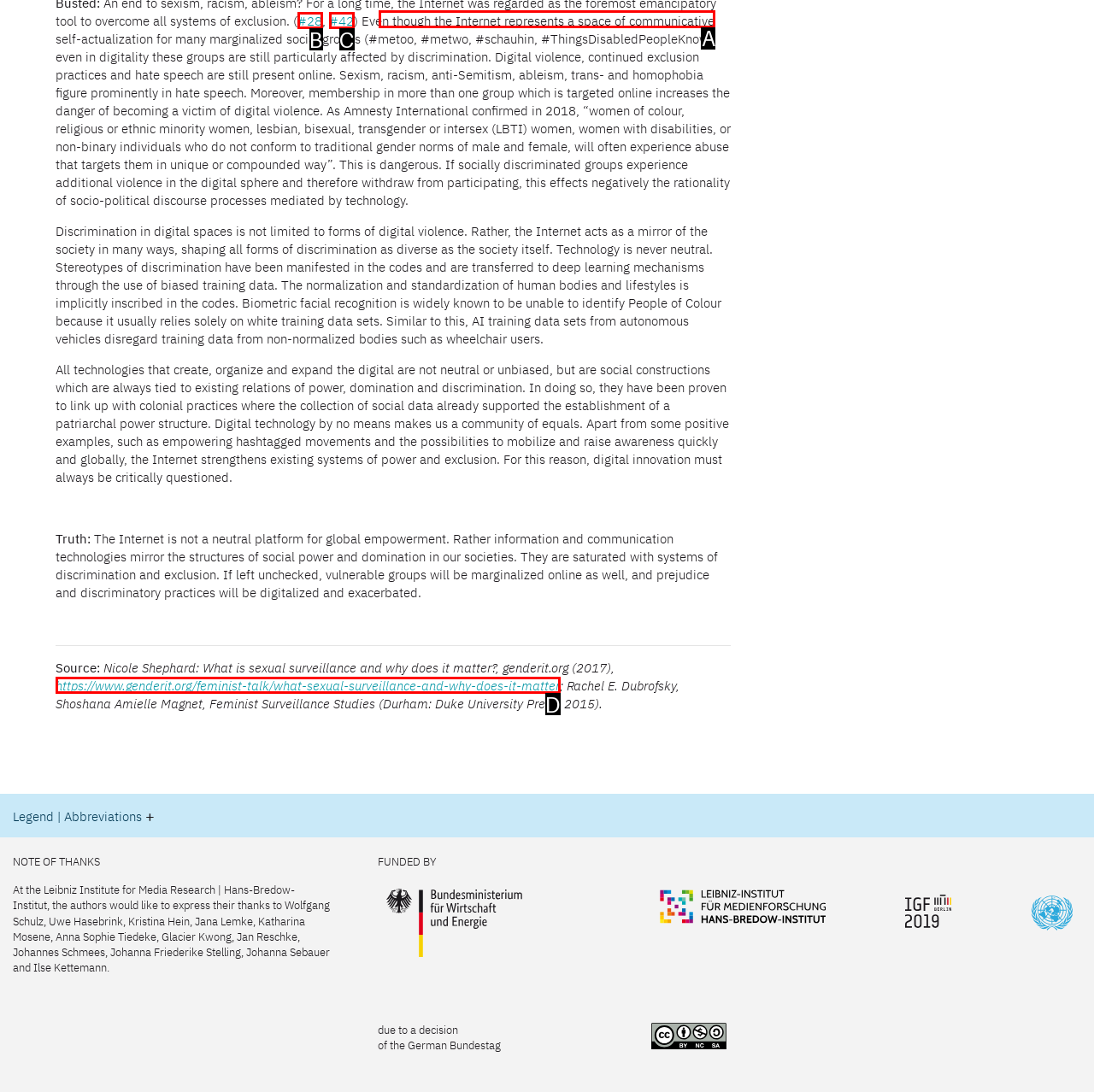Which UI element matches this description: #42?
Reply with the letter of the correct option directly.

C